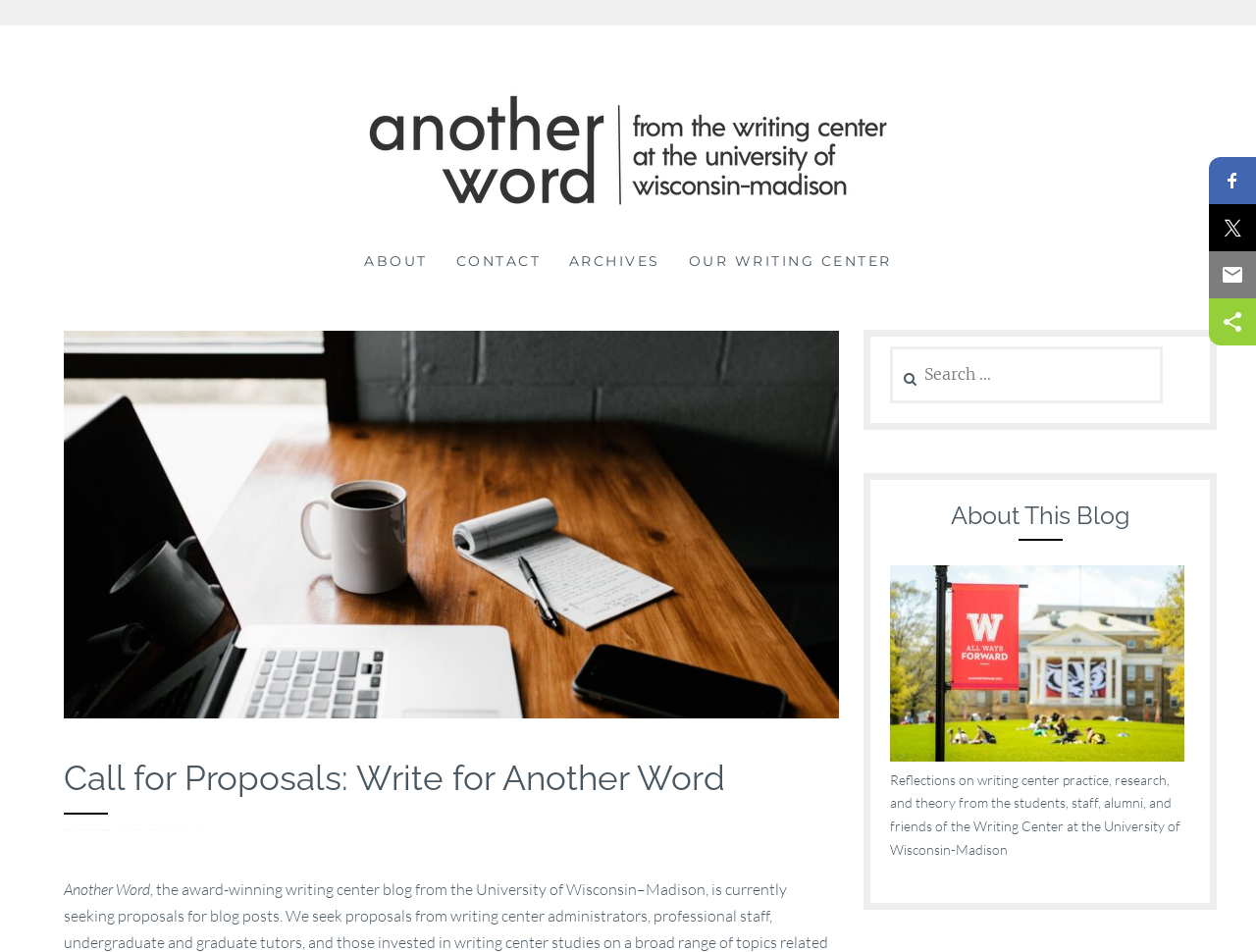What is the university associated with the writing center?
Provide a detailed and well-explained answer to the question.

I found the answer by looking at the heading element with the text 'FROM THE WRITING CENTER AT THE UNIVERSITY OF WISCONSIN-MADISON' at coordinates [0.02, 0.25, 0.507, 0.266]. This suggests that the university associated with the writing center is the University of Wisconsin-Madison.